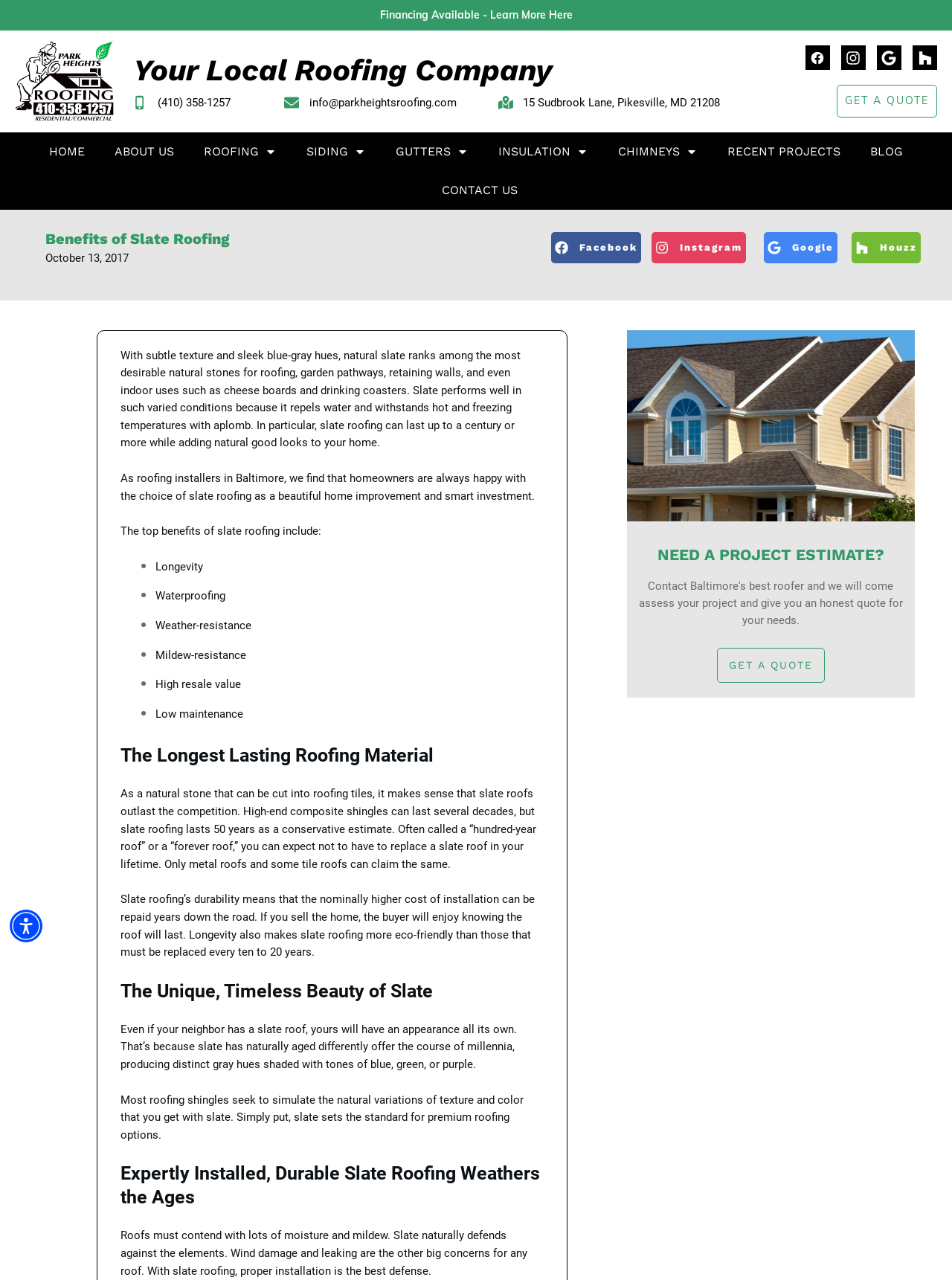Pinpoint the bounding box coordinates of the clickable element to carry out the following instruction: "Learn more about financing."

[0.514, 0.006, 0.601, 0.017]